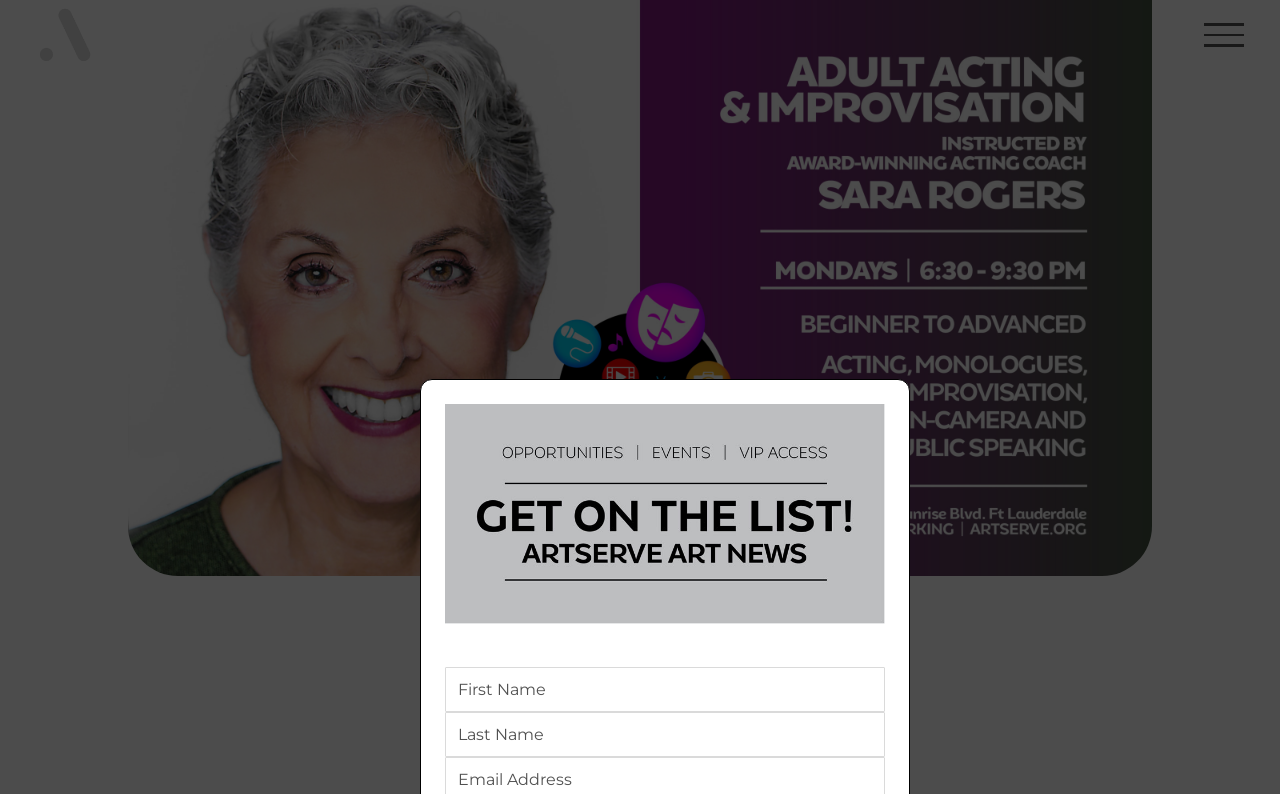What is the purpose of the toggle menu link?
Kindly answer the question with as much detail as you can.

The toggle menu link is likely used to show or hide the menu on the webpage, allowing users to access different parts of the website.